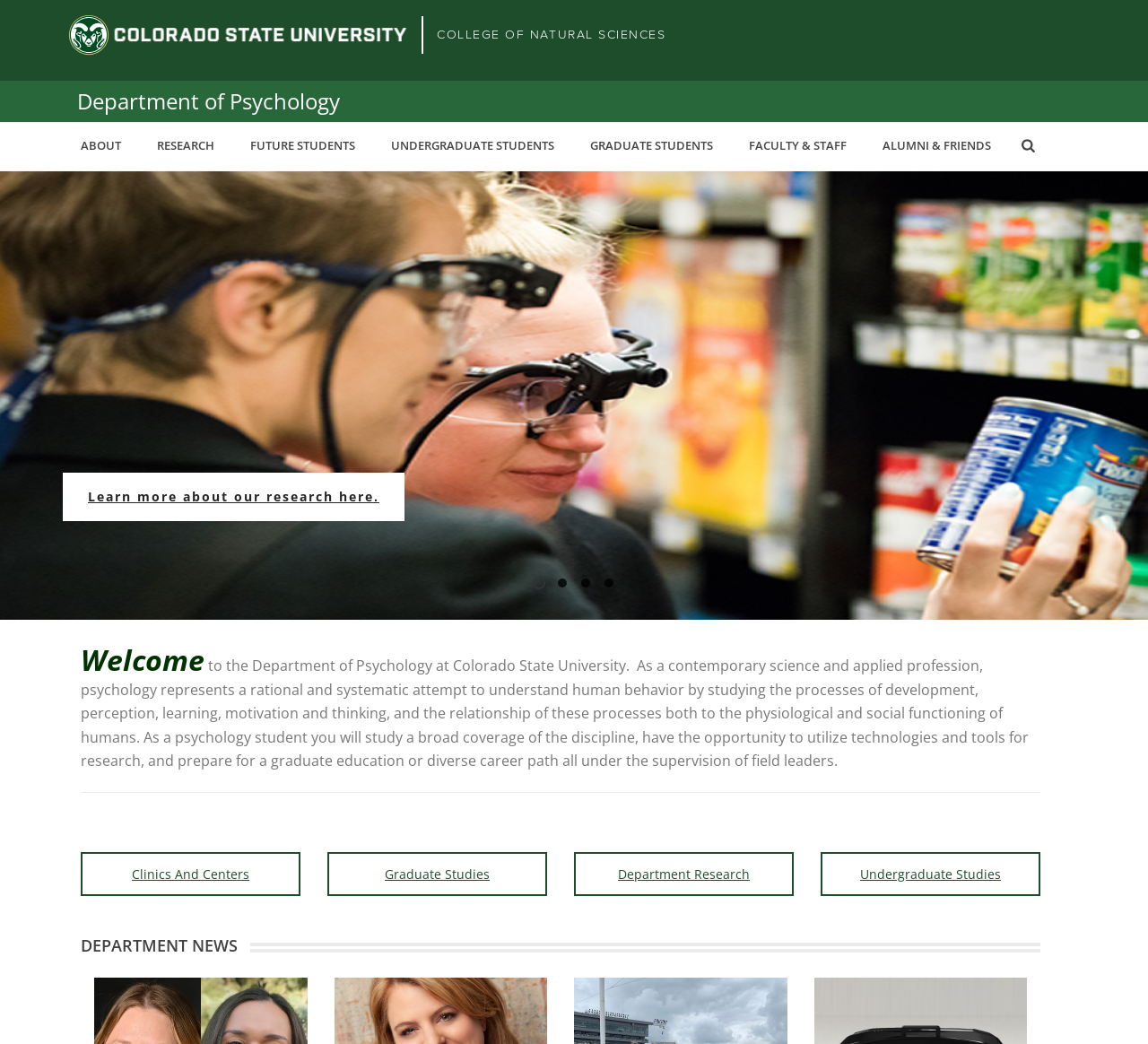What is the purpose of the 'Toggle Search Options' link?
Please use the visual content to give a single word or phrase answer.

To toggle search options